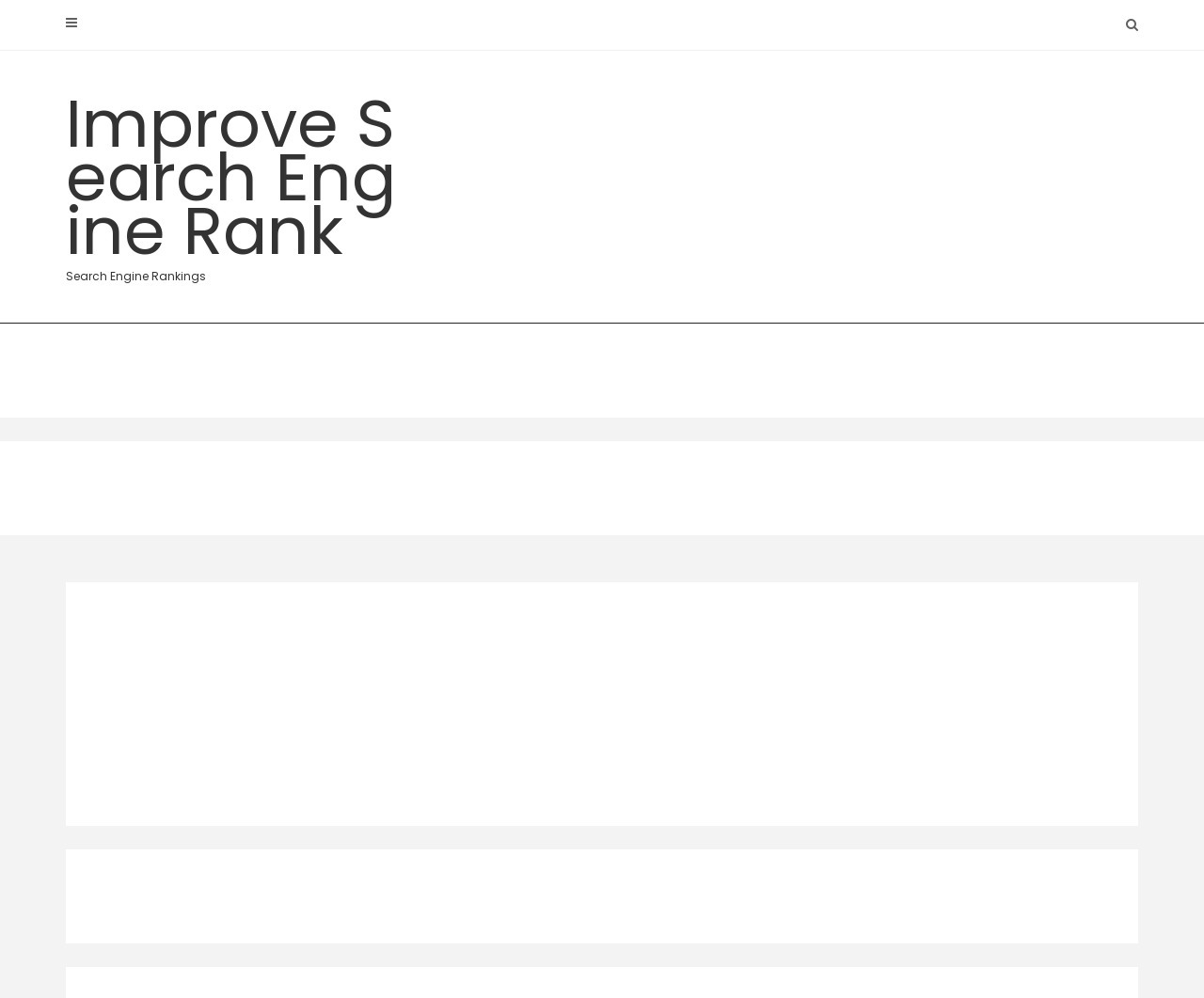How many links are in the top-right corner?
Could you answer the question in a detailed manner, providing as much information as possible?

I examined the bounding box coordinates of the link elements and found that [99] and [101] have y1 coordinates close to 0, indicating that they are located at the top of the page. Their x1 coordinates are also close to 1, indicating that they are located in the right corner of the page.